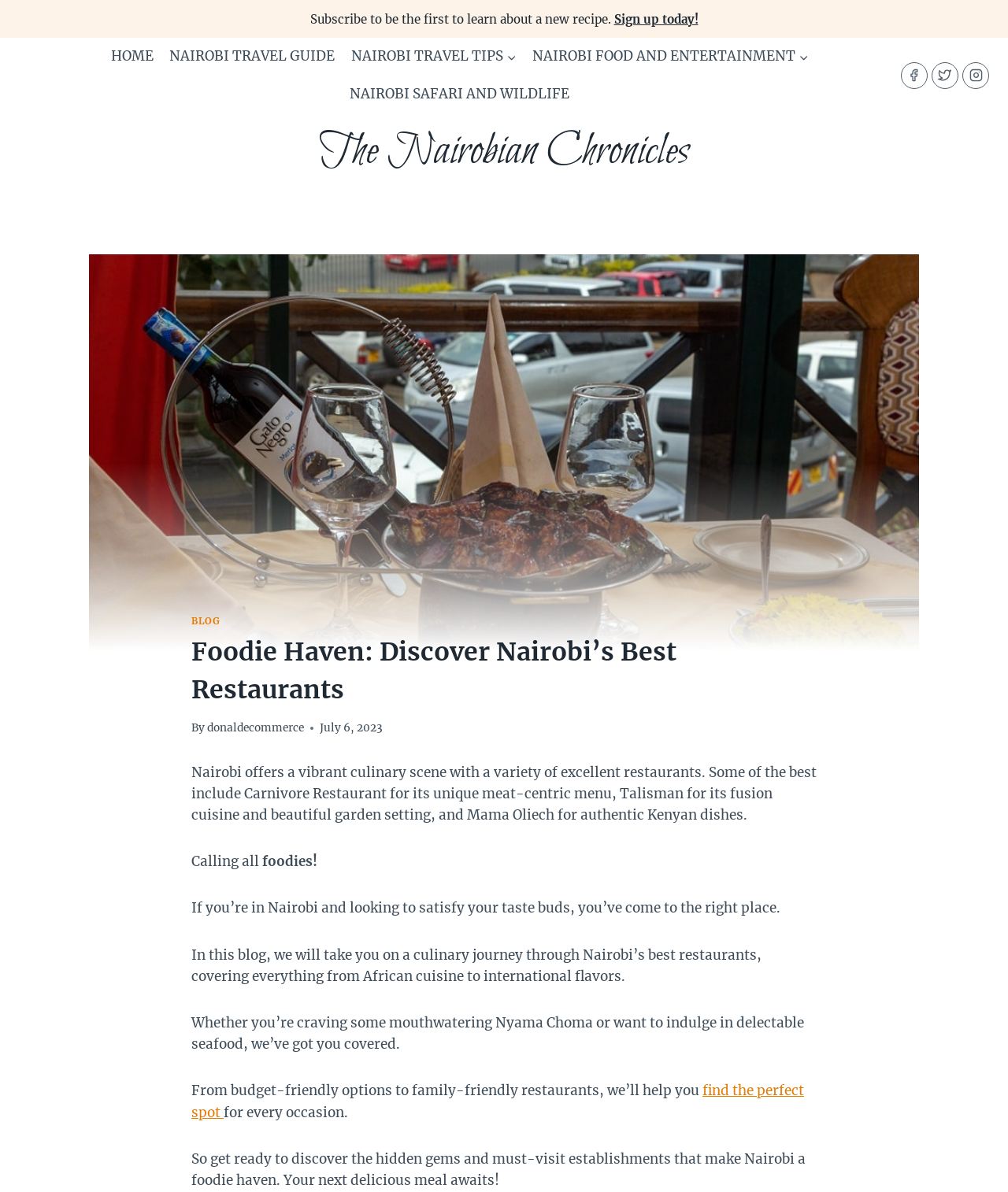Find the bounding box coordinates of the element to click in order to complete the given instruction: "Visit the Facebook page."

[0.894, 0.052, 0.92, 0.074]